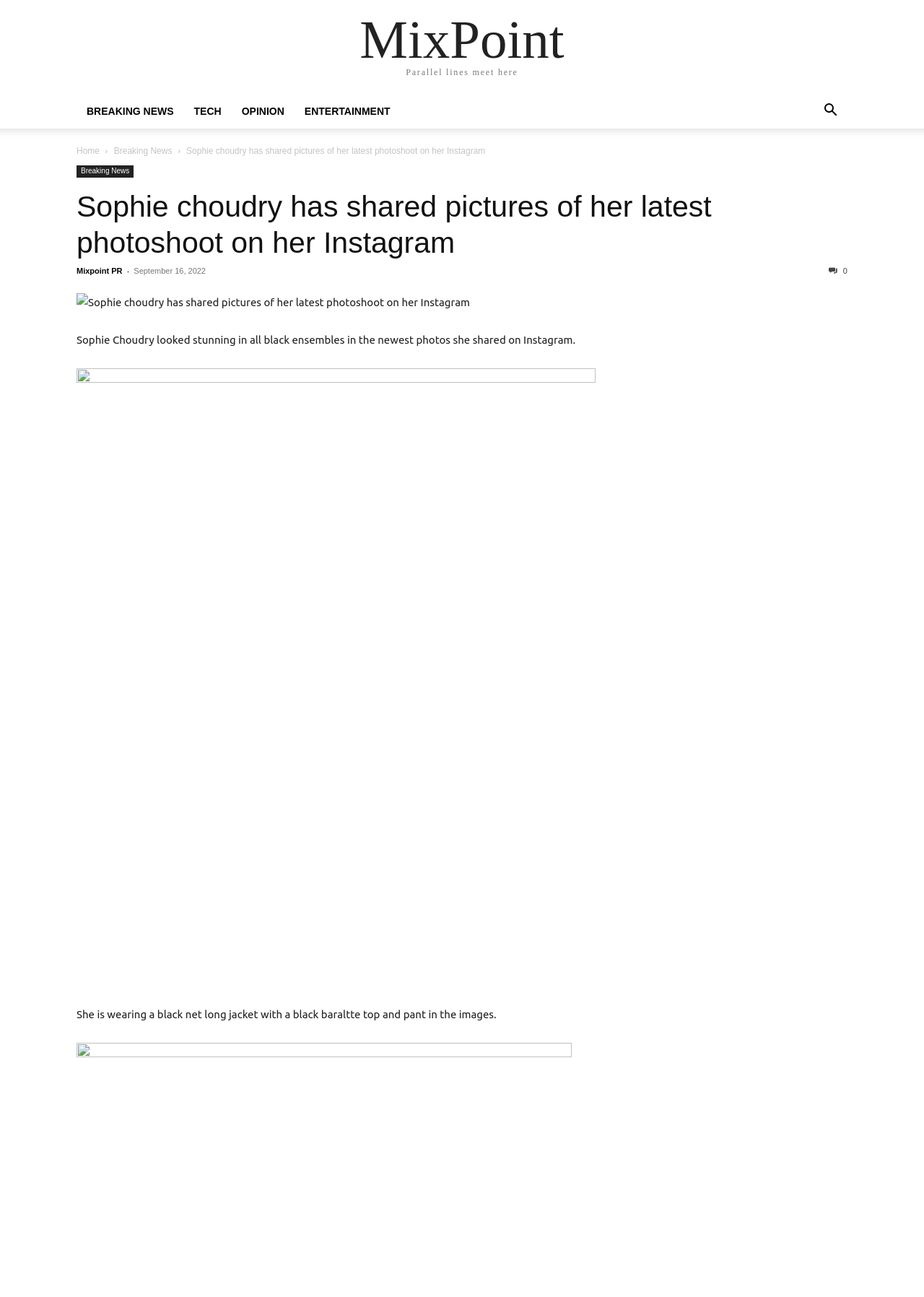Based on the element description, predict the bounding box coordinates (top-left x, top-left y, bottom-right x, bottom-right y) for the UI element in the screenshot: Home

[0.083, 0.112, 0.108, 0.12]